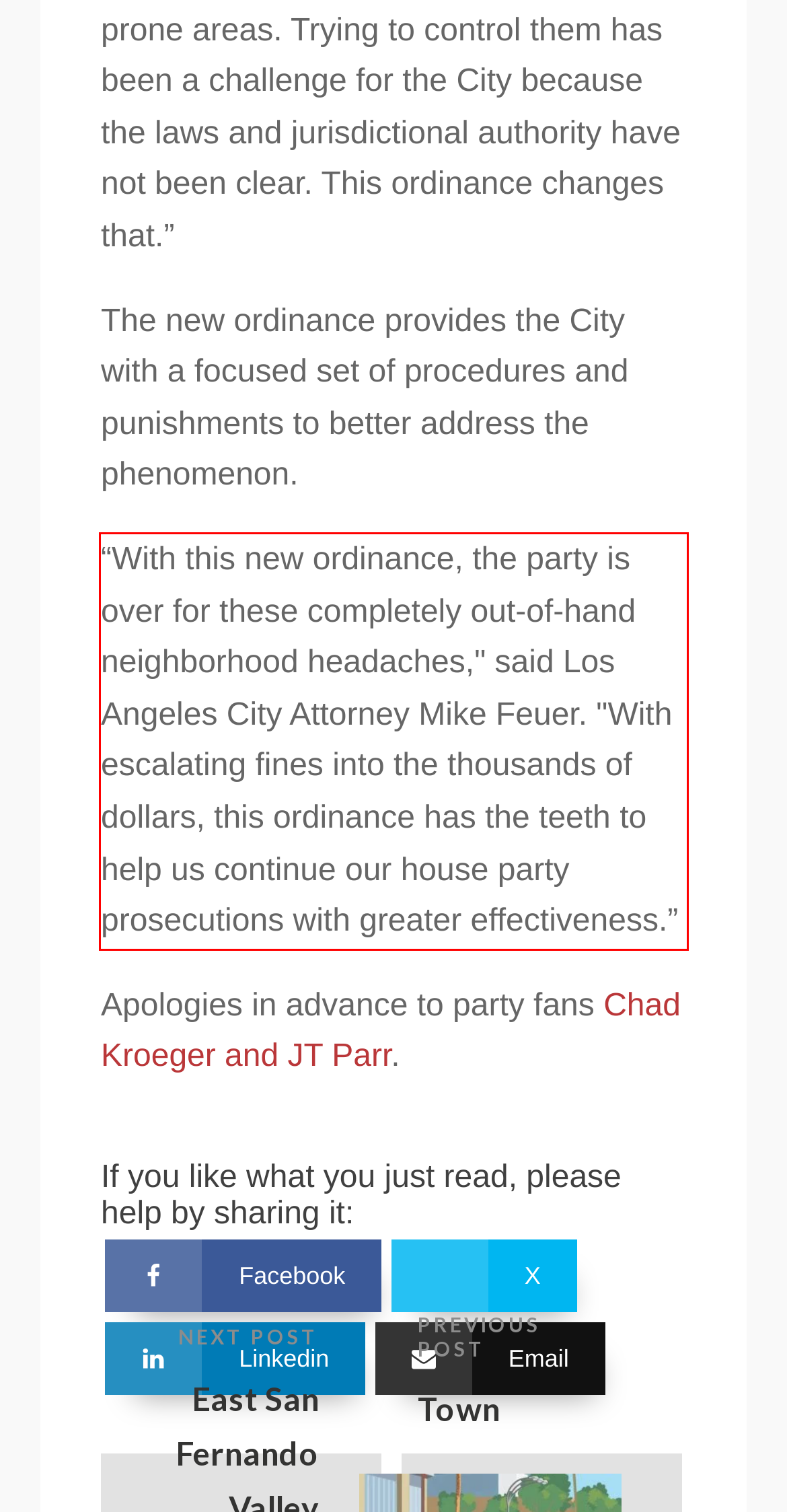Using OCR, extract the text content found within the red bounding box in the given webpage screenshot.

“With this new ordinance, the party is over for these completely out-of-hand neighborhood headaches," said Los Angeles City Attorney Mike Feuer. "With escalating fines into the thousands of dollars, this ordinance has the teeth to help us continue our house party prosecutions with greater effectiveness.”